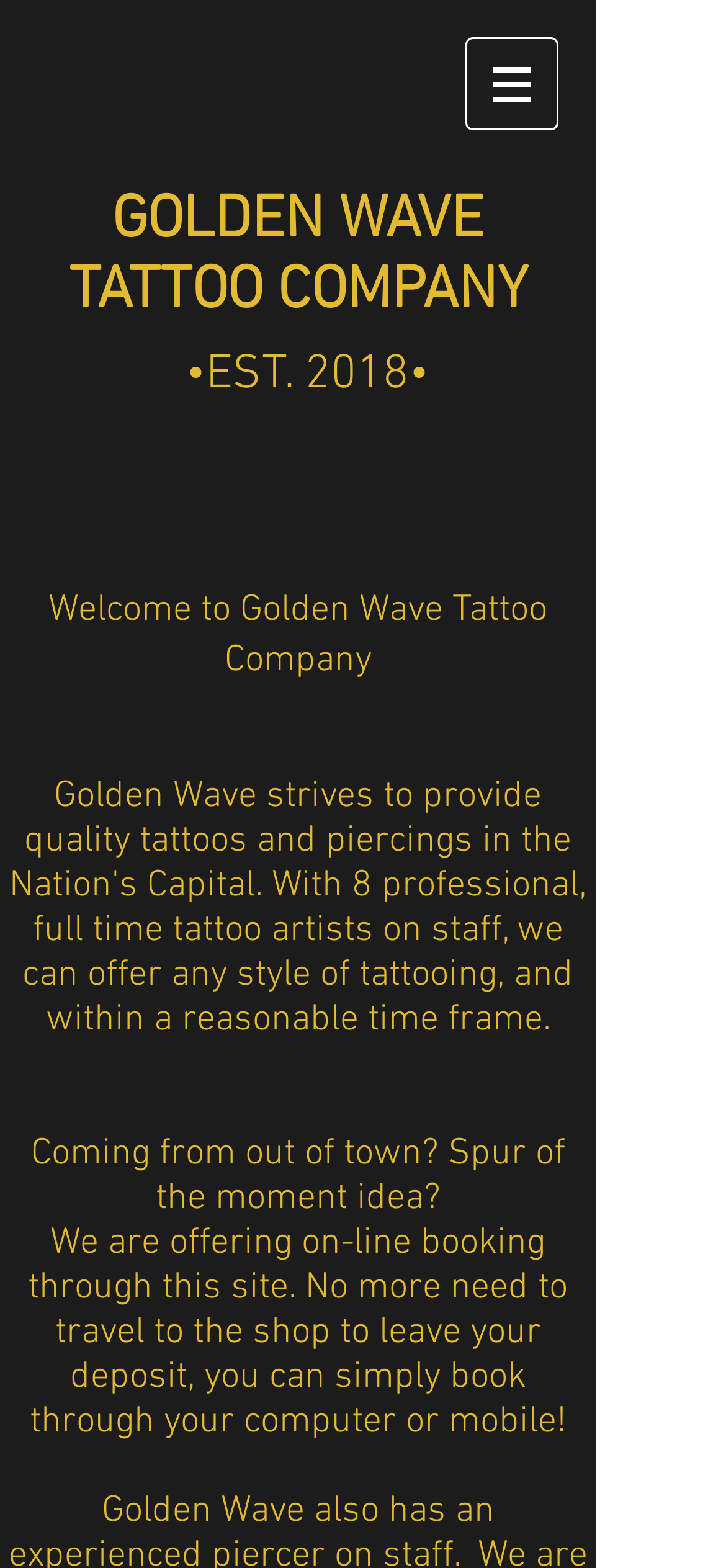Answer briefly with one word or phrase:
What is the purpose of the navigation button?

To access the site menu